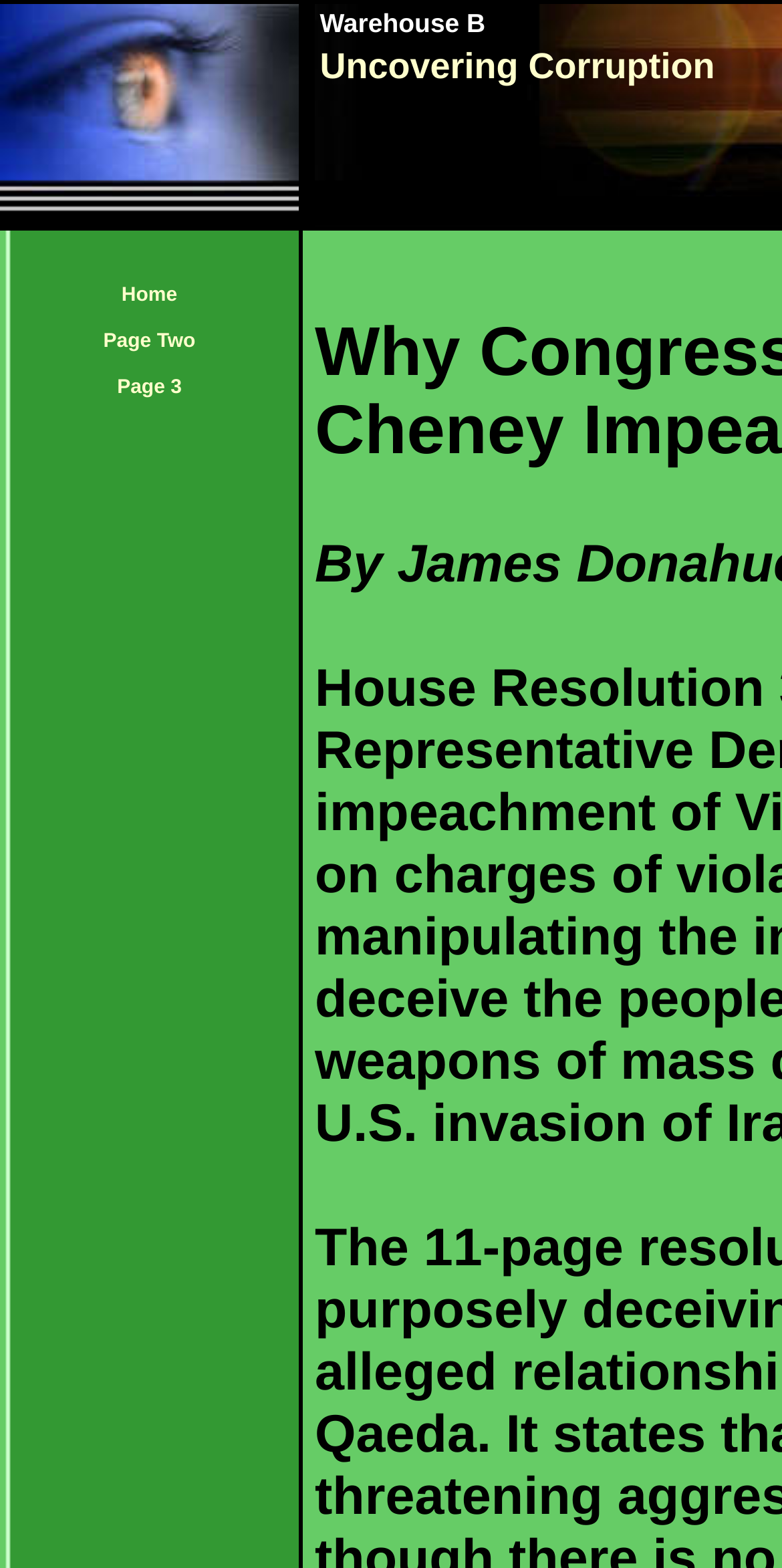Offer a meticulous caption that includes all visible features of the webpage.

The webpage is titled "Uncovering Corruption" and has a complex layout with multiple tables and cells. At the top, there are four empty table cells, followed by a larger table cell that contains another table with three rows. 

In the first row of the inner table, there is a single cell with no text. The second row has a cell with the title "Home Page Two Page 3". This cell contains another table with three rows, each having a single cell with a link: "Home", "Page Two", and "Page 3", respectively. These links are positioned close to the top-left corner of the page, with "Home" at the top, "Page Two" in the middle, and "Page 3" at the bottom.